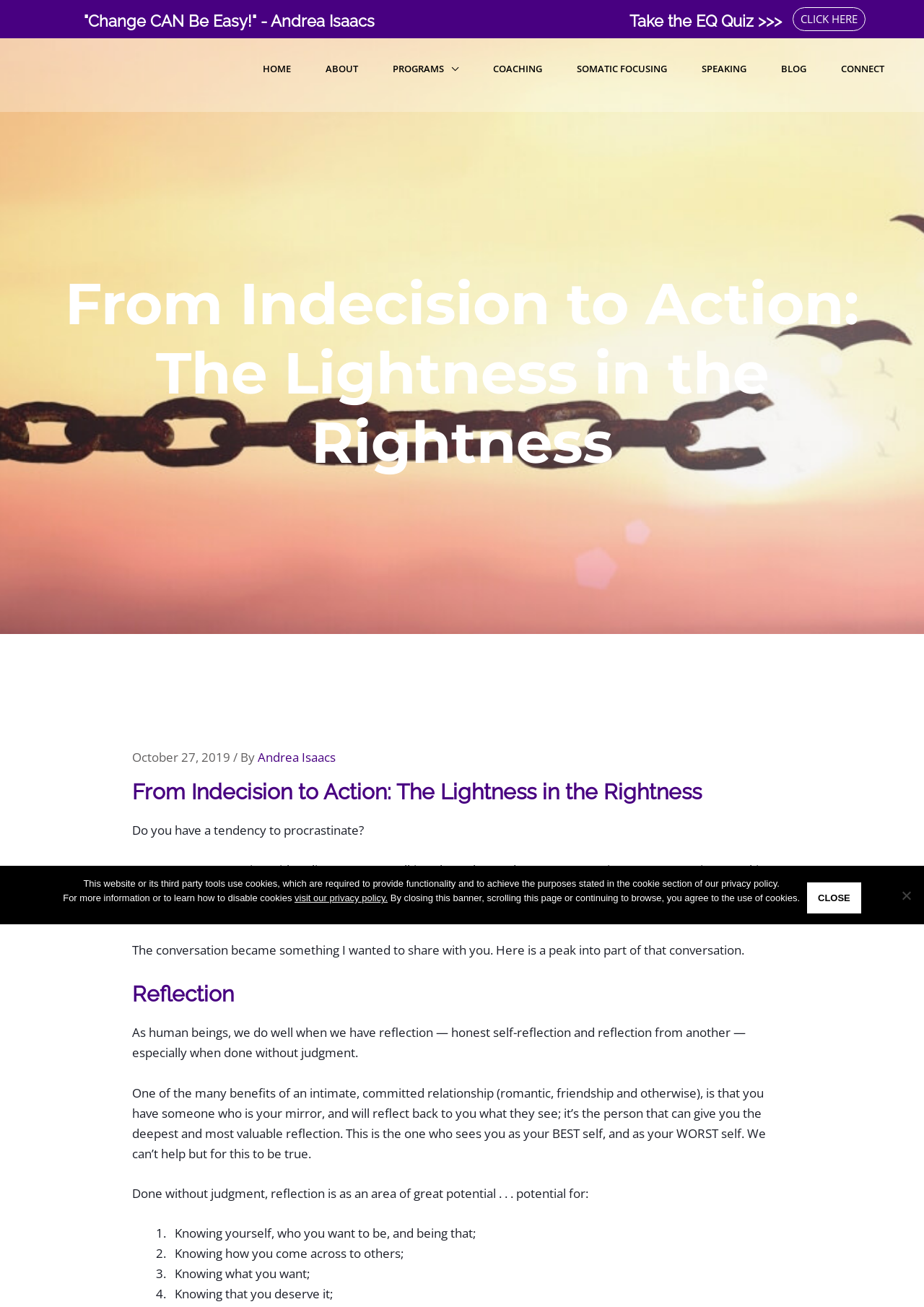Locate the heading on the webpage and return its text.

From Indecision to Action: The Lightness in the Rightness